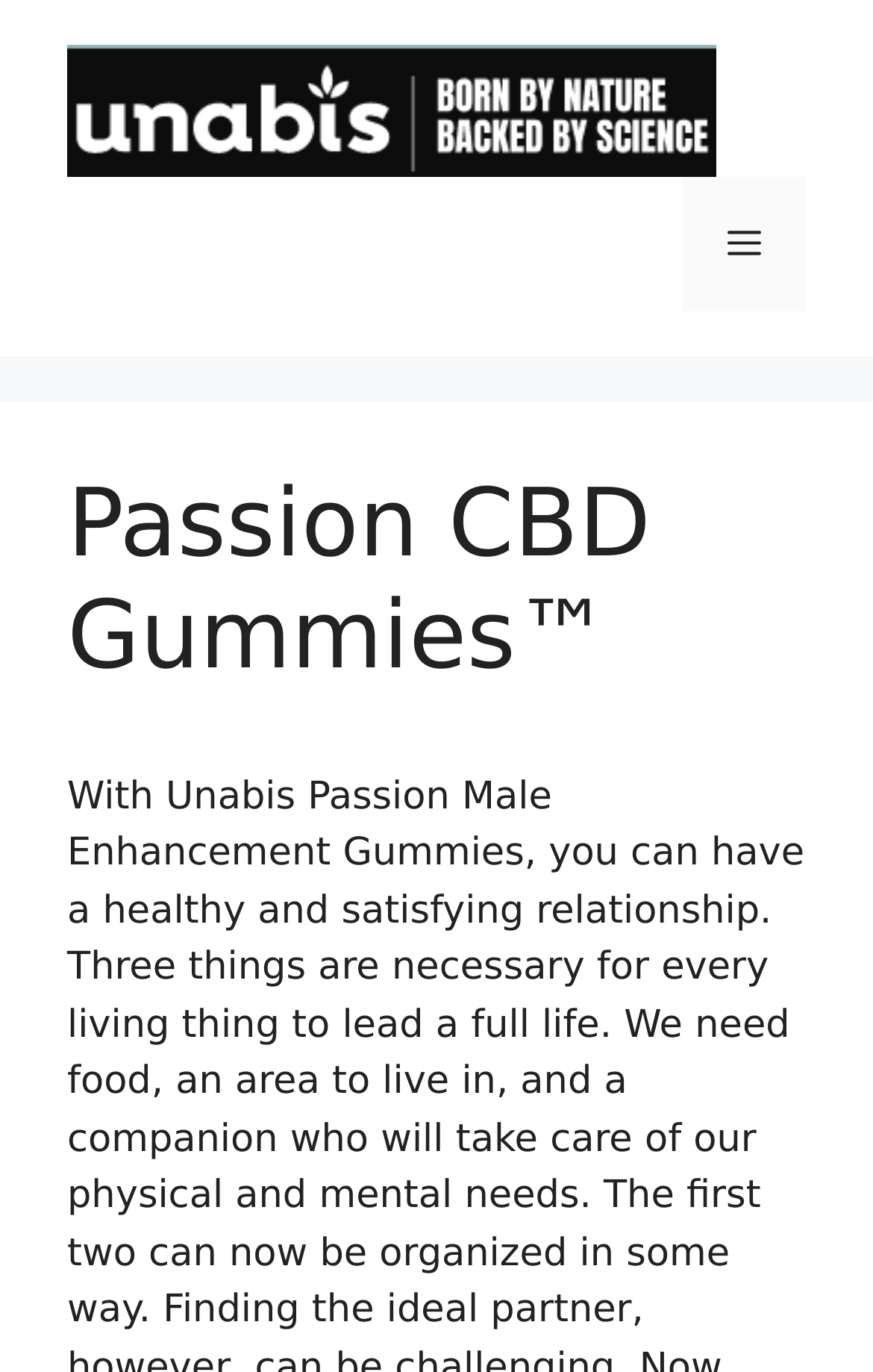Generate the text of the webpage's primary heading.

Passion CBD Gummies™